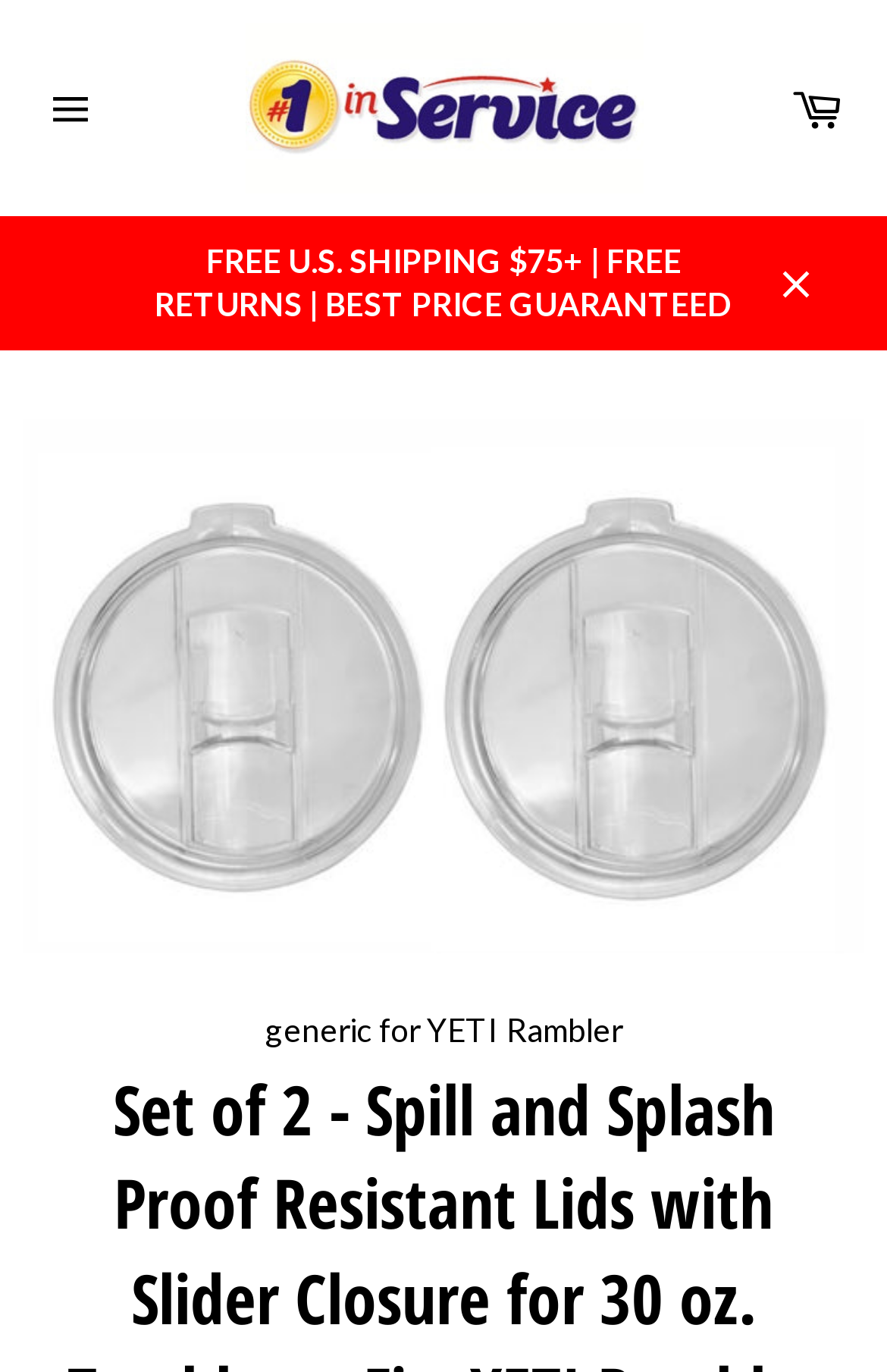Extract the text of the main heading from the webpage.

Set of 2 - Spill and Splash Proof Resistant Lids with Slider Closure for 30 oz. Tumblers - Fits YETI Rambler